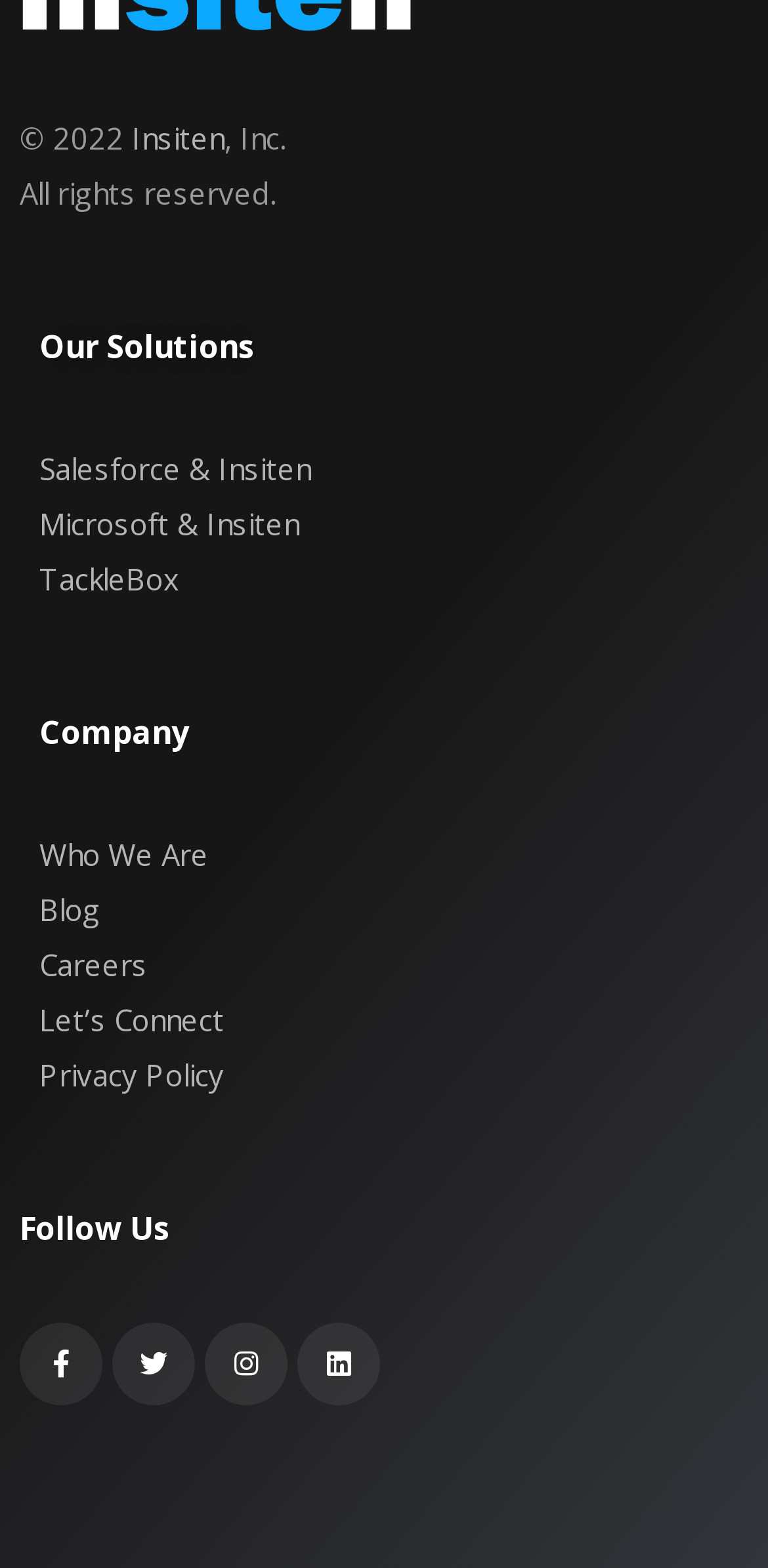Locate the bounding box coordinates of the region to be clicked to comply with the following instruction: "Download Interview Transcript". The coordinates must be four float numbers between 0 and 1, in the form [left, top, right, bottom].

None